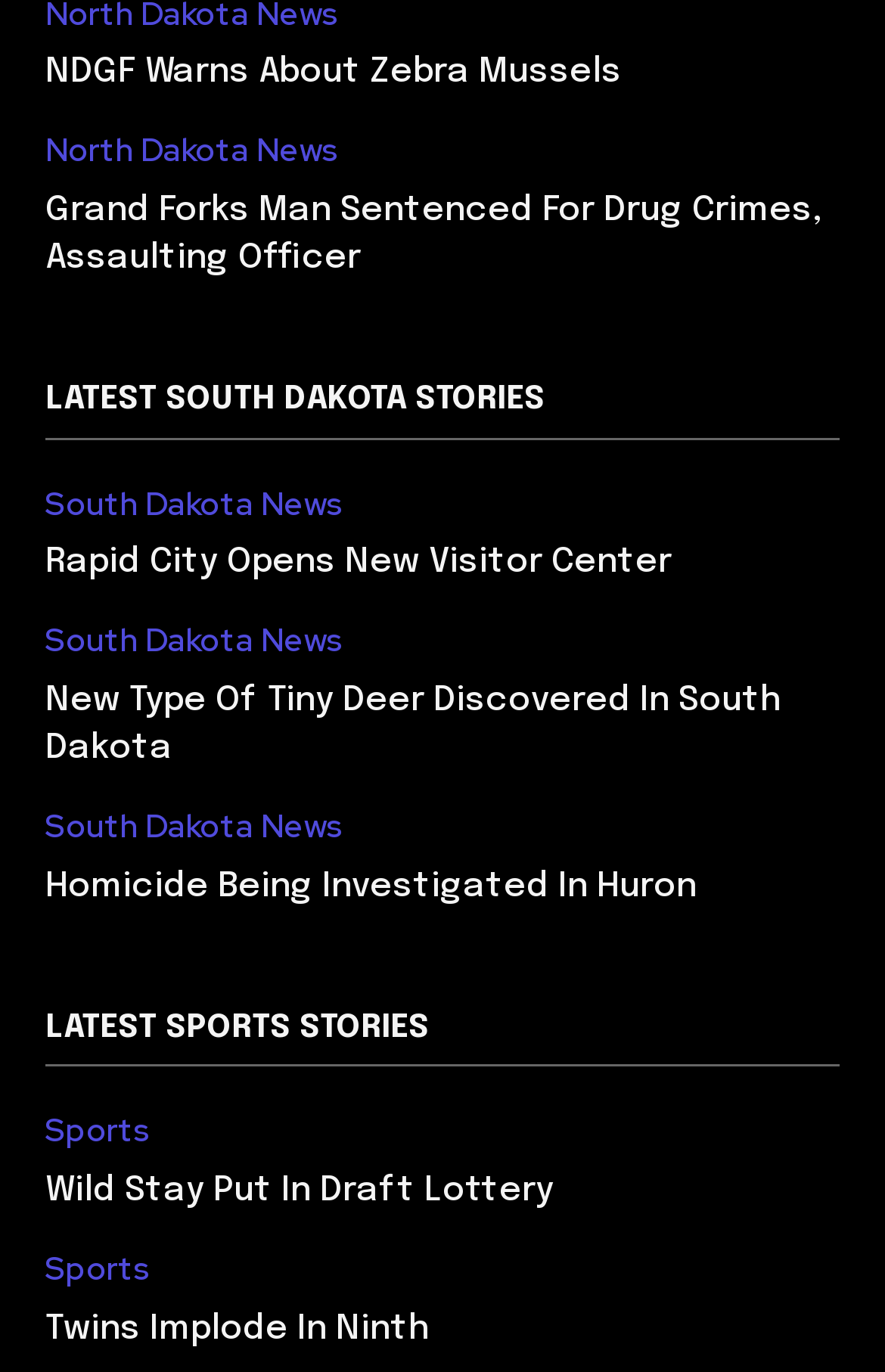How many news articles are there under South Dakota News?
Look at the image and answer the question using a single word or phrase.

4